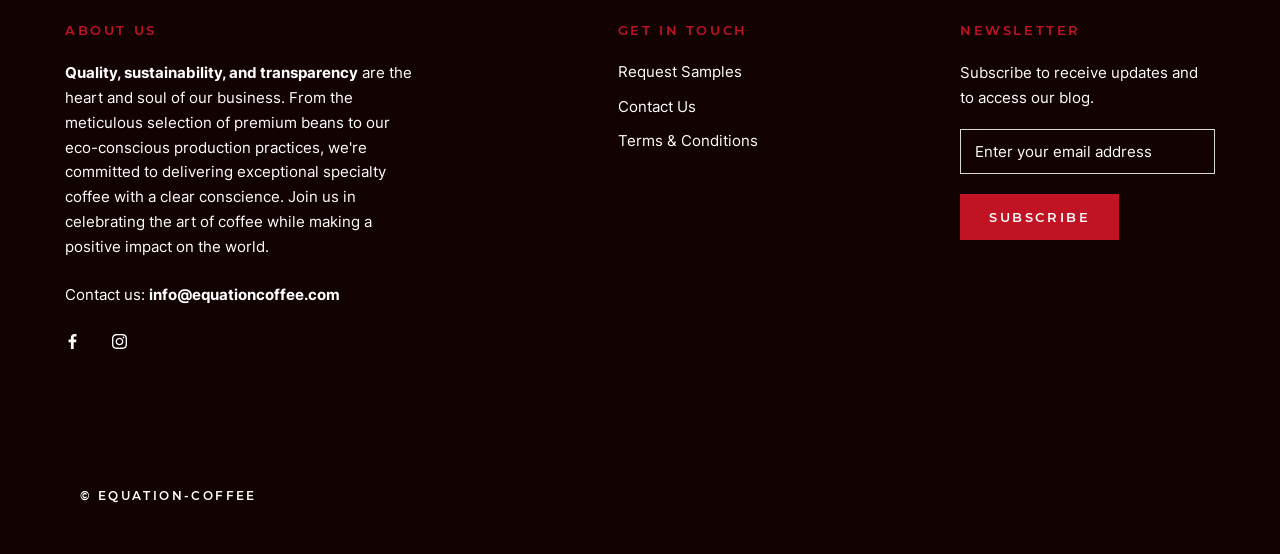Please answer the following query using a single word or phrase: 
What is the company's email address?

info@equationcoffee.com